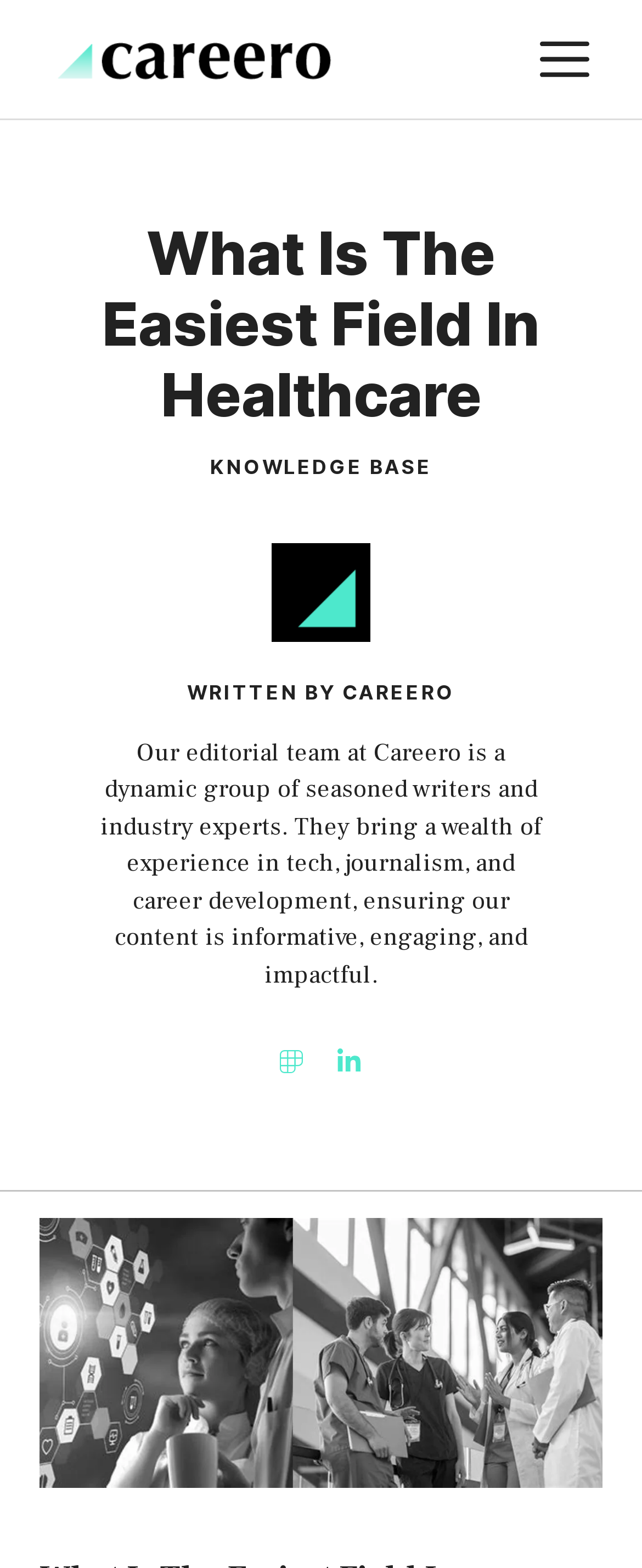What is the topic of the article?
Using the image provided, answer with just one word or phrase.

Easiest Field In Healthcare